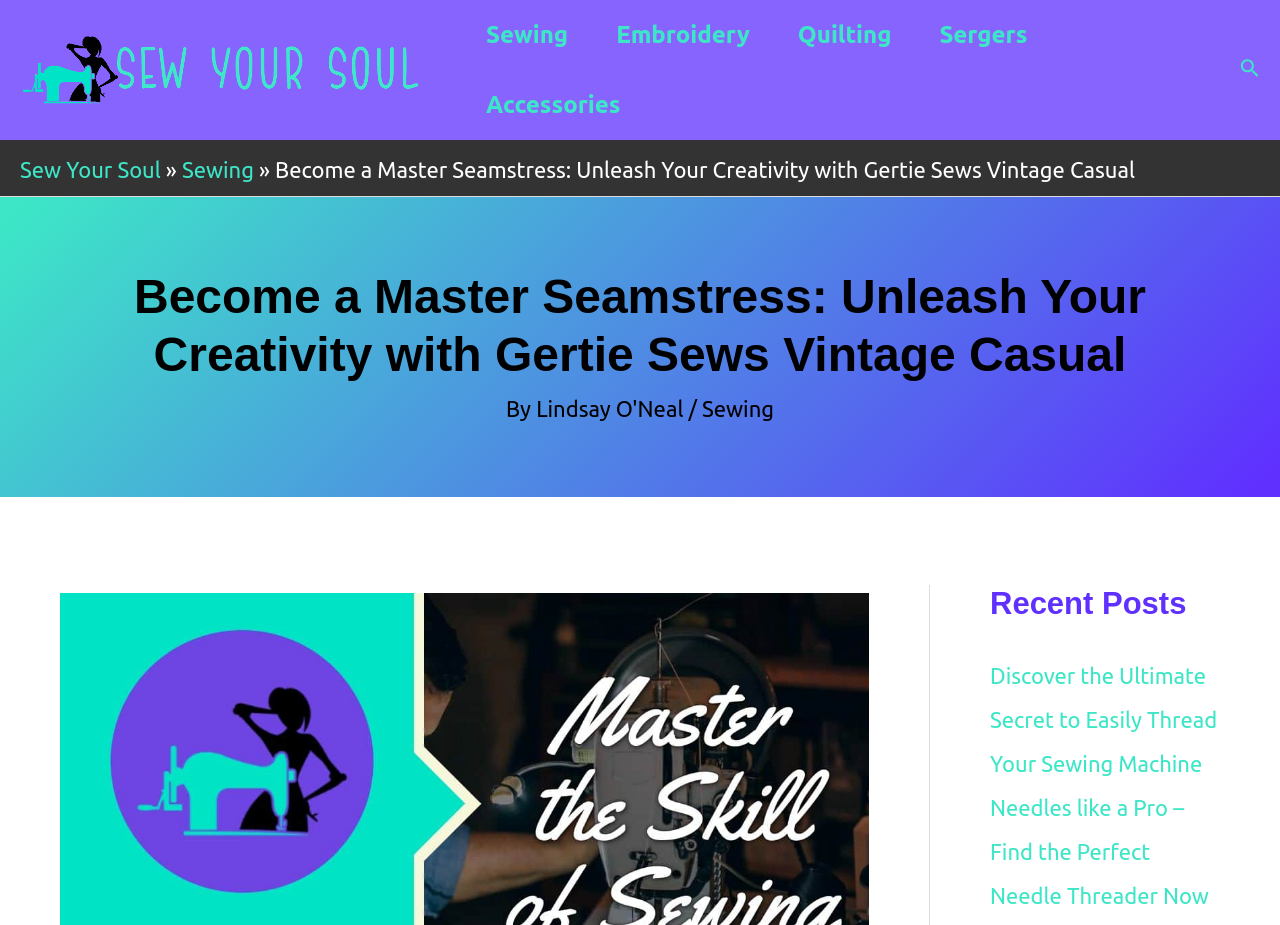Determine the bounding box coordinates for the area that needs to be clicked to fulfill this task: "Click on Sew Your Soul link". The coordinates must be given as four float numbers between 0 and 1, i.e., [left, top, right, bottom].

[0.016, 0.059, 0.328, 0.086]